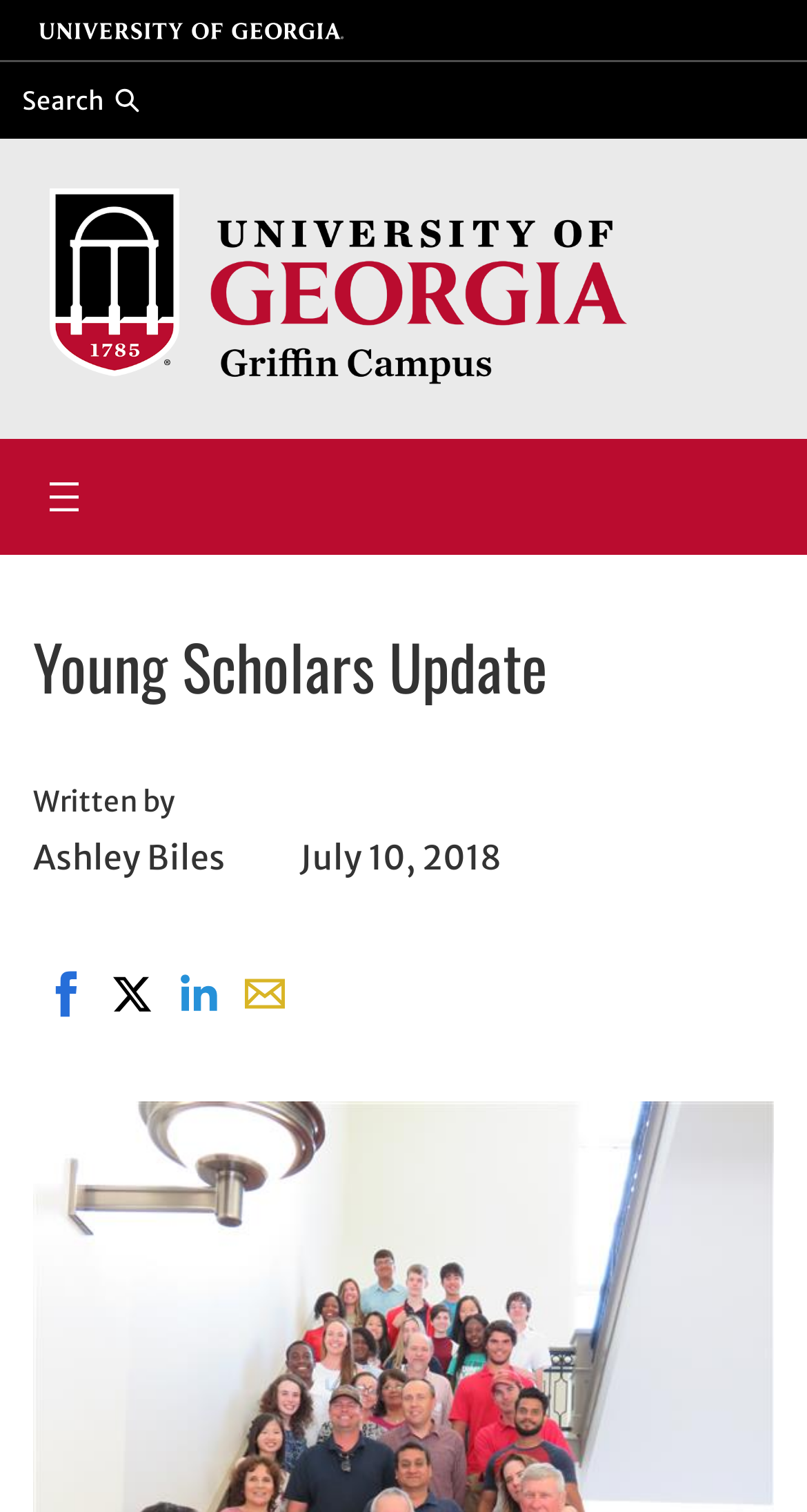Locate the bounding box of the UI element based on this description: "Search". Provide four float numbers between 0 and 1 as [left, top, right, bottom].

[0.0, 0.042, 0.204, 0.092]